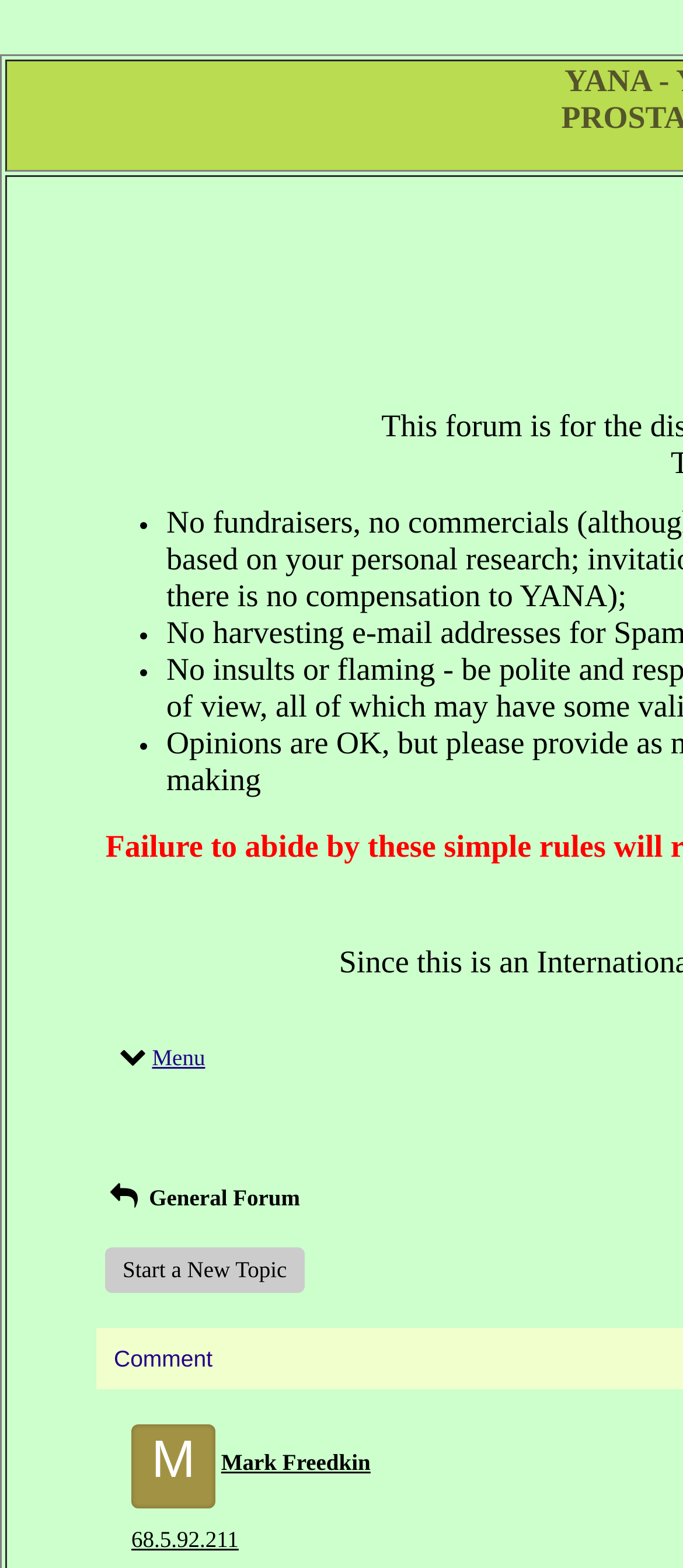Consider the image and give a detailed and elaborate answer to the question: 
Is there a user profile section on the page?

I observe that there is a section on the page that appears to be related to a user profile, as it displays the user's name ('Mark Freedkin') and a link to their messages. This suggests that the website allows users to create profiles and interact with each other.